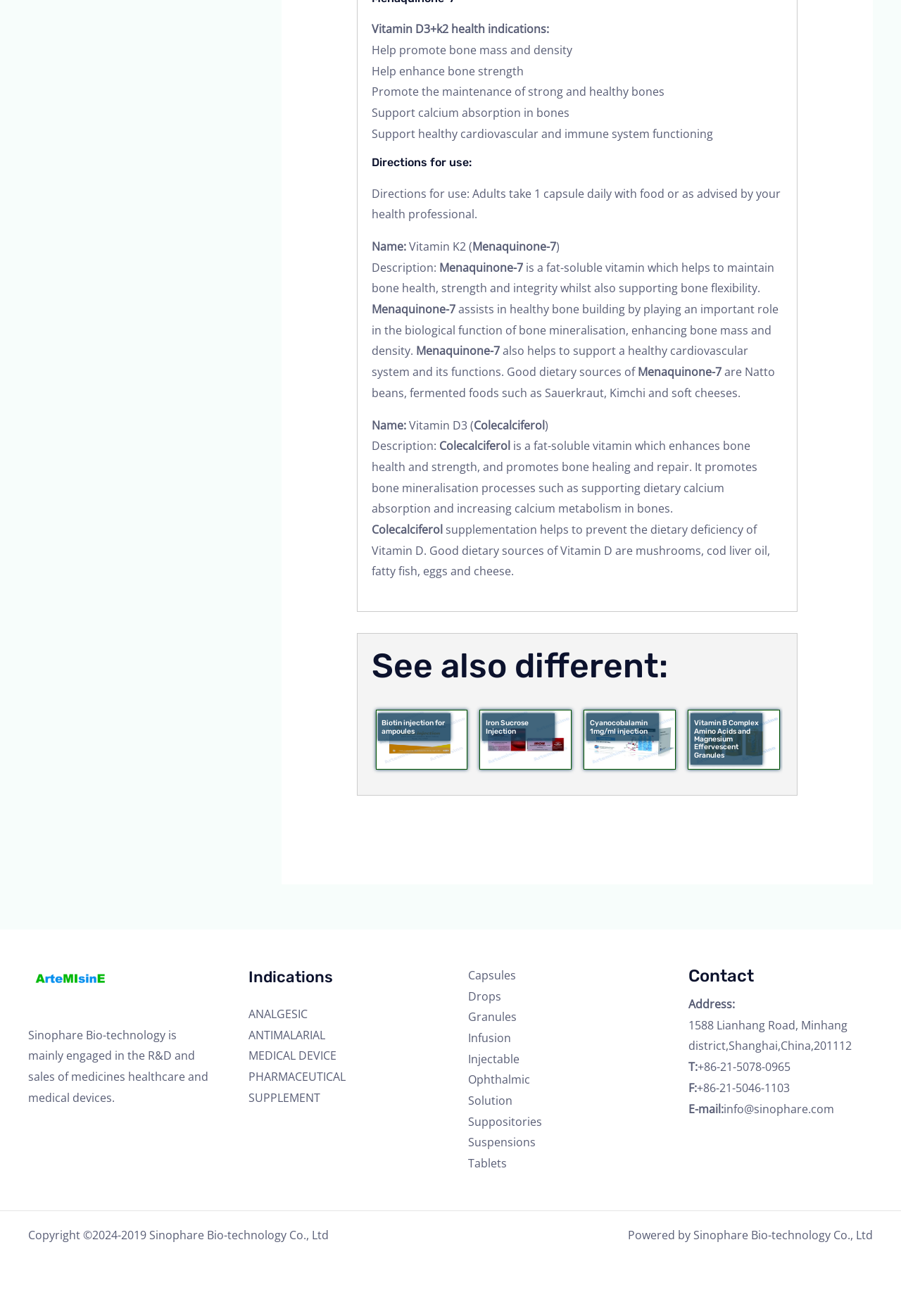What is the function of Menaquinone-7?
Look at the image and provide a detailed response to the question.

According to the webpage, Menaquinone-7 is a fat-soluble vitamin that helps to maintain bone health, strength, and integrity, and also supports bone flexibility. It assists in healthy bone building by playing an important role in the biological function of bone mineralization, enhancing bone mass and density.